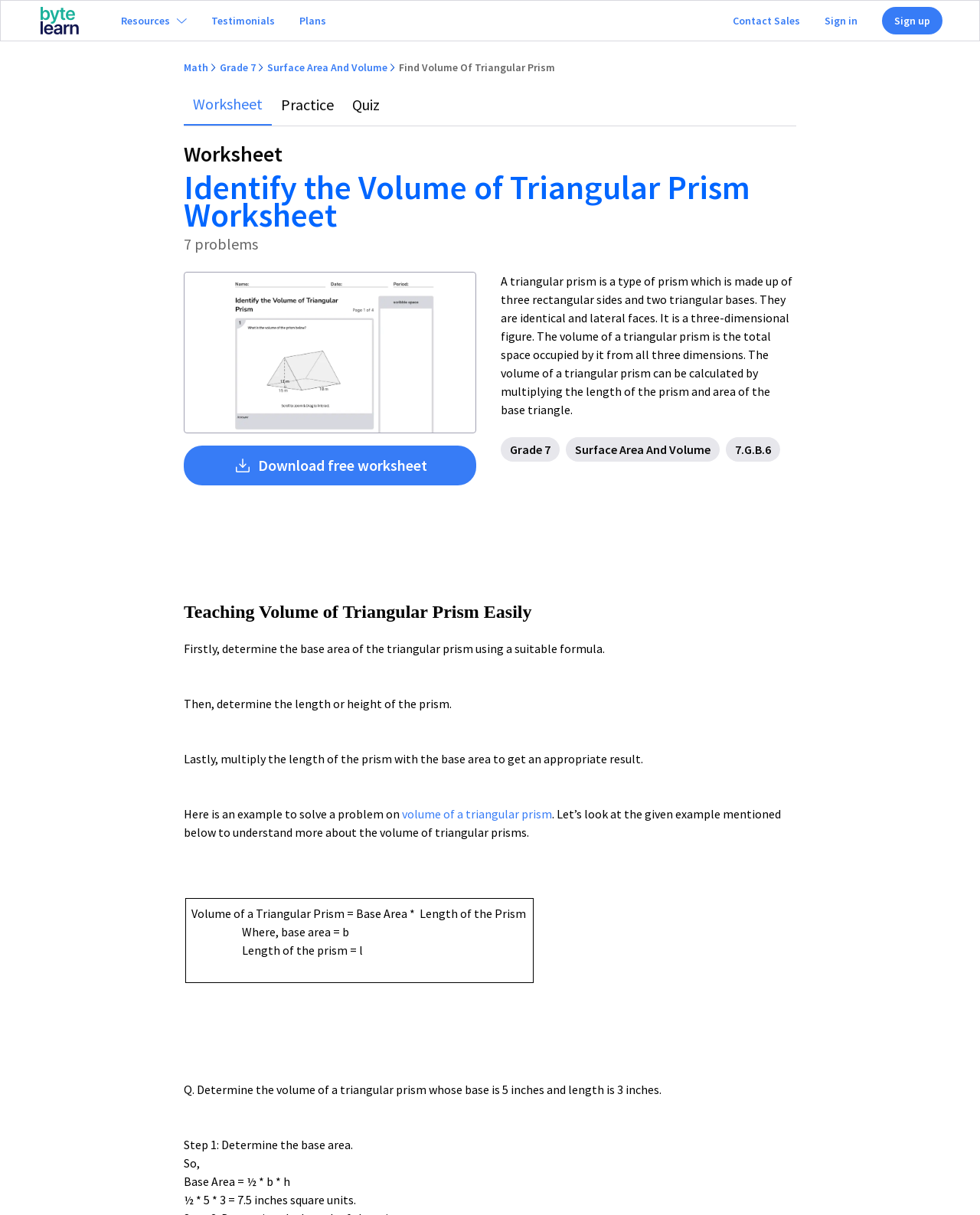What is the formula to calculate the volume of a triangular prism?
Using the image as a reference, give a one-word or short phrase answer.

Base Area * Length of the Prism